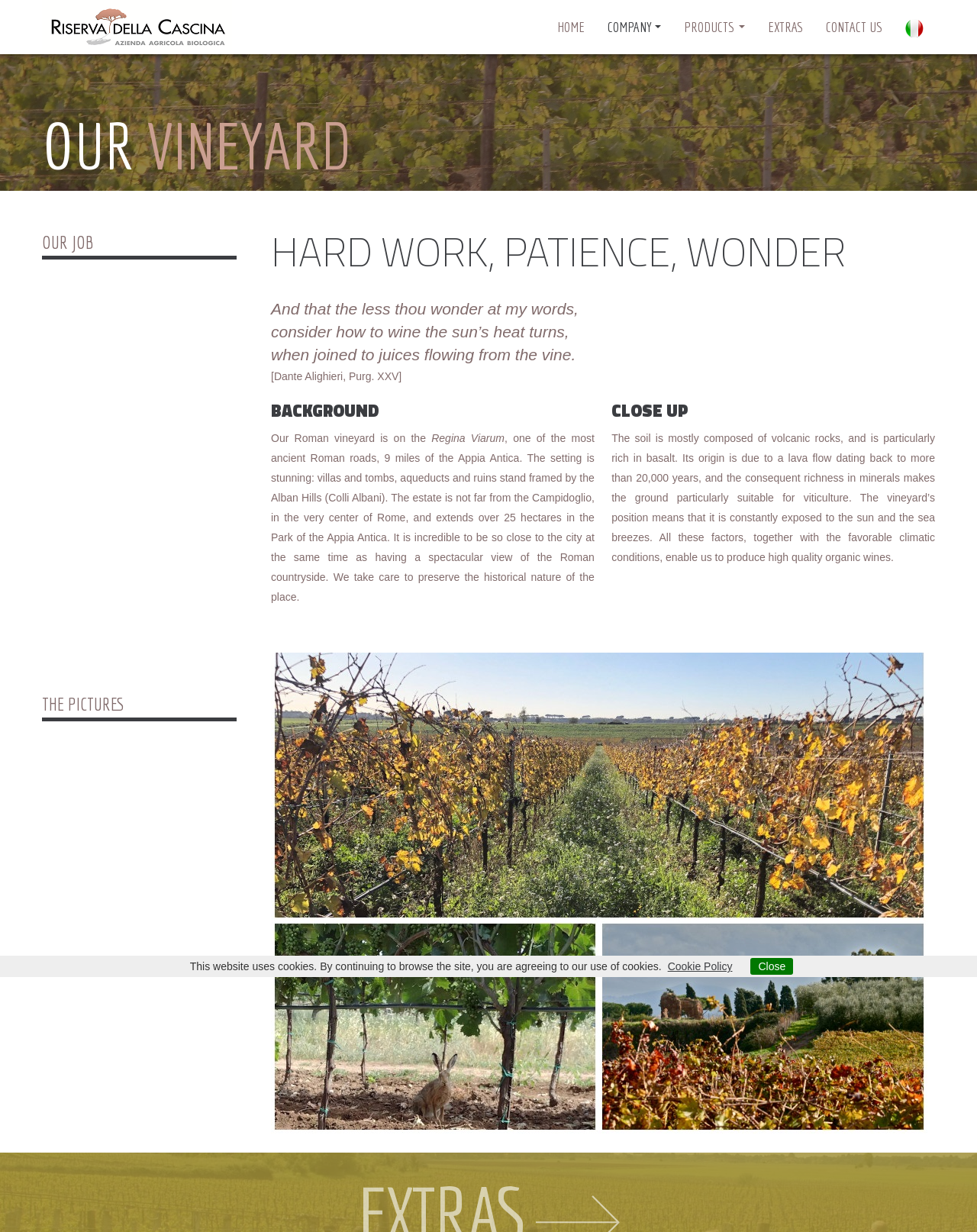Utilize the details in the image to thoroughly answer the following question: What is the location of the vineyard?

The location of the vineyard can be determined by reading the text in the 'BACKGROUND' section, which states that the vineyard is 'not far from the Campidoglio, in the very center of Rome, and extends over 25 hectares in the Park of the Appia Antica.'